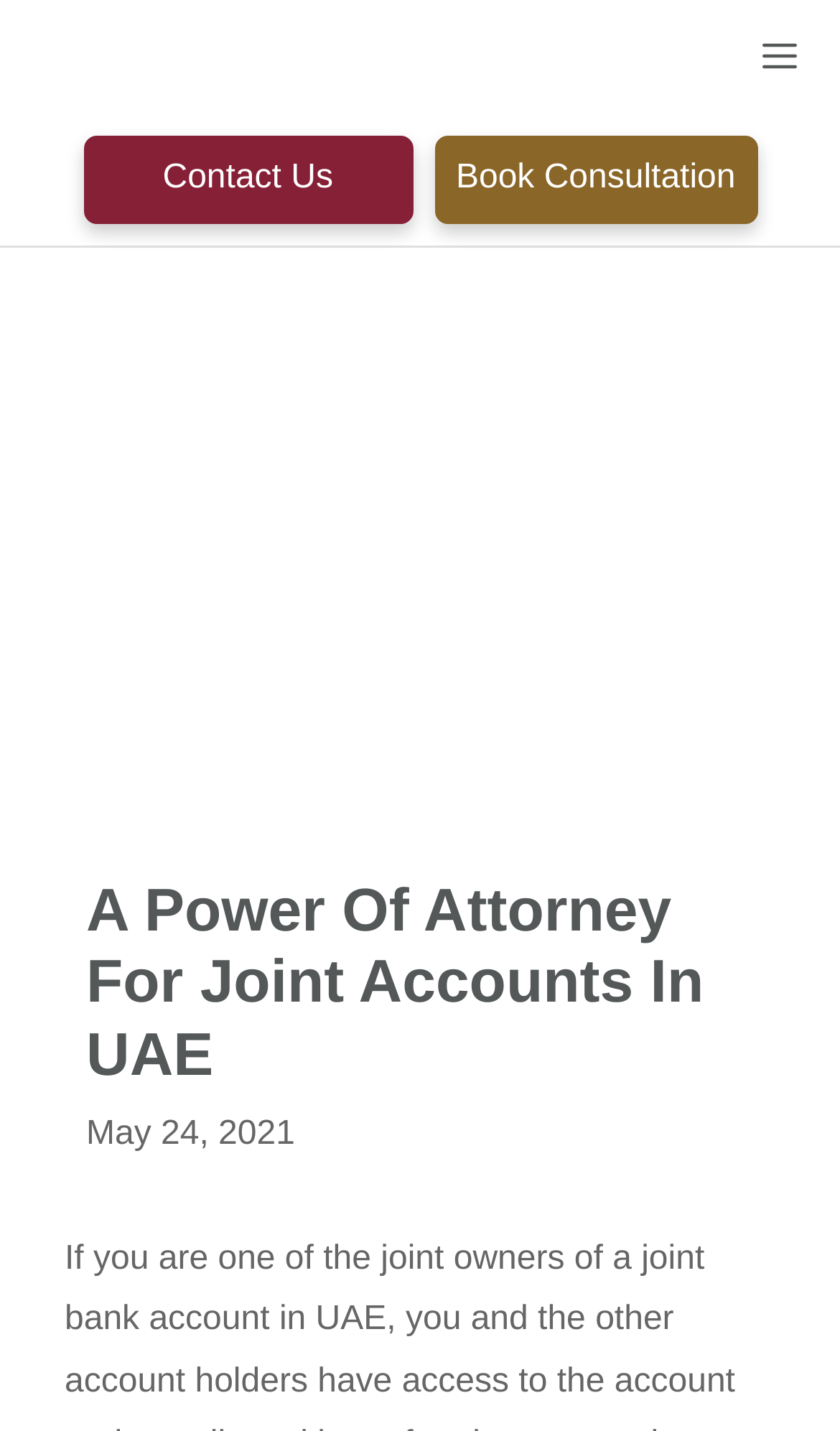Generate a thorough description of the webpage.

The webpage is about creating a power of attorney for joint accounts in the UAE. At the top left, there are two links, "Contact Us" and "Book Consultation", positioned side by side. To the right of these links, there is a "Menu" button that, when expanded, controls a mobile menu. 

Below these top elements, there is a header section that spans most of the width of the page. Within this header, there is a prominent heading that reads "A Power Of Attorney For Joint Accounts In UAE". Below the heading, there is a timestamp indicating that the content was published on May 24, 2021.